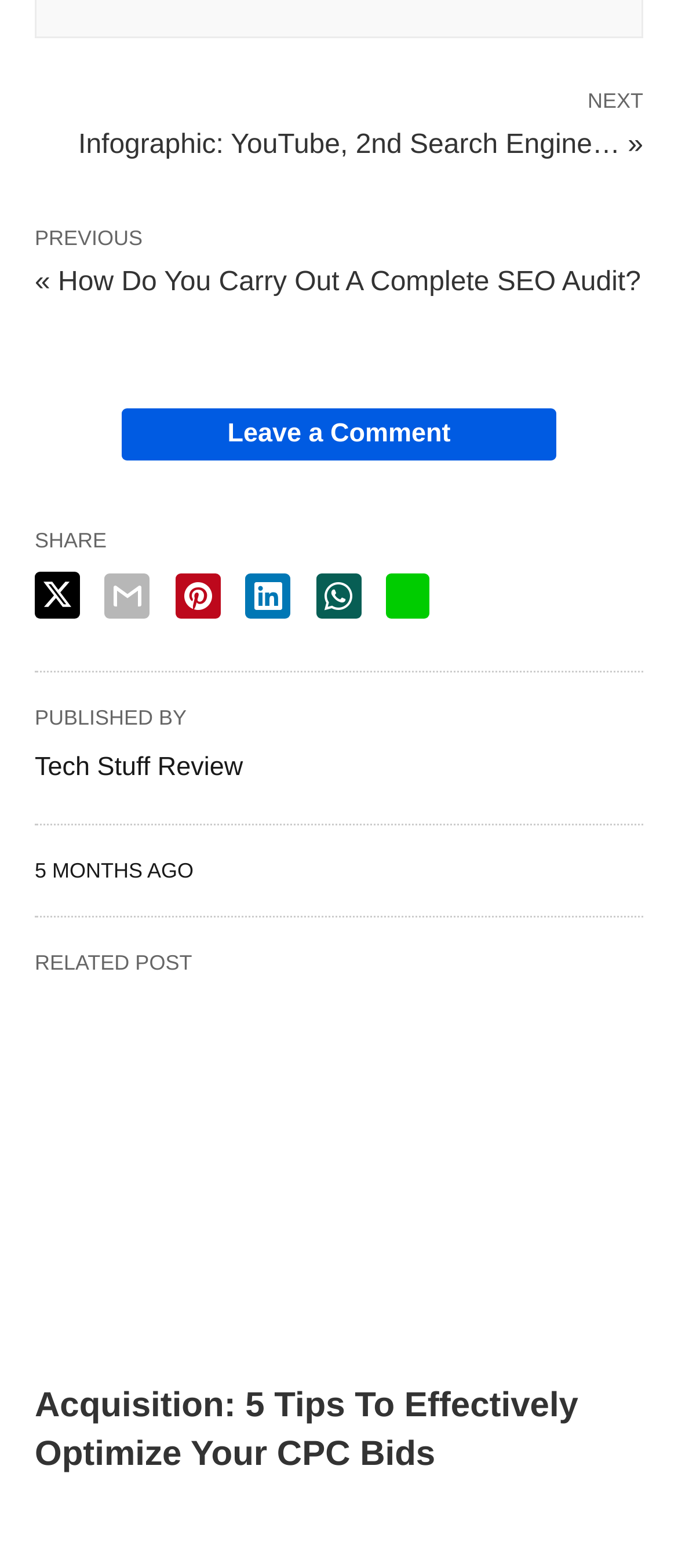Who is the publisher of the article?
Answer the question with a detailed explanation, including all necessary information.

I found the publisher's name 'Tech Stuff Review' below the 'PUBLISHED BY' text.